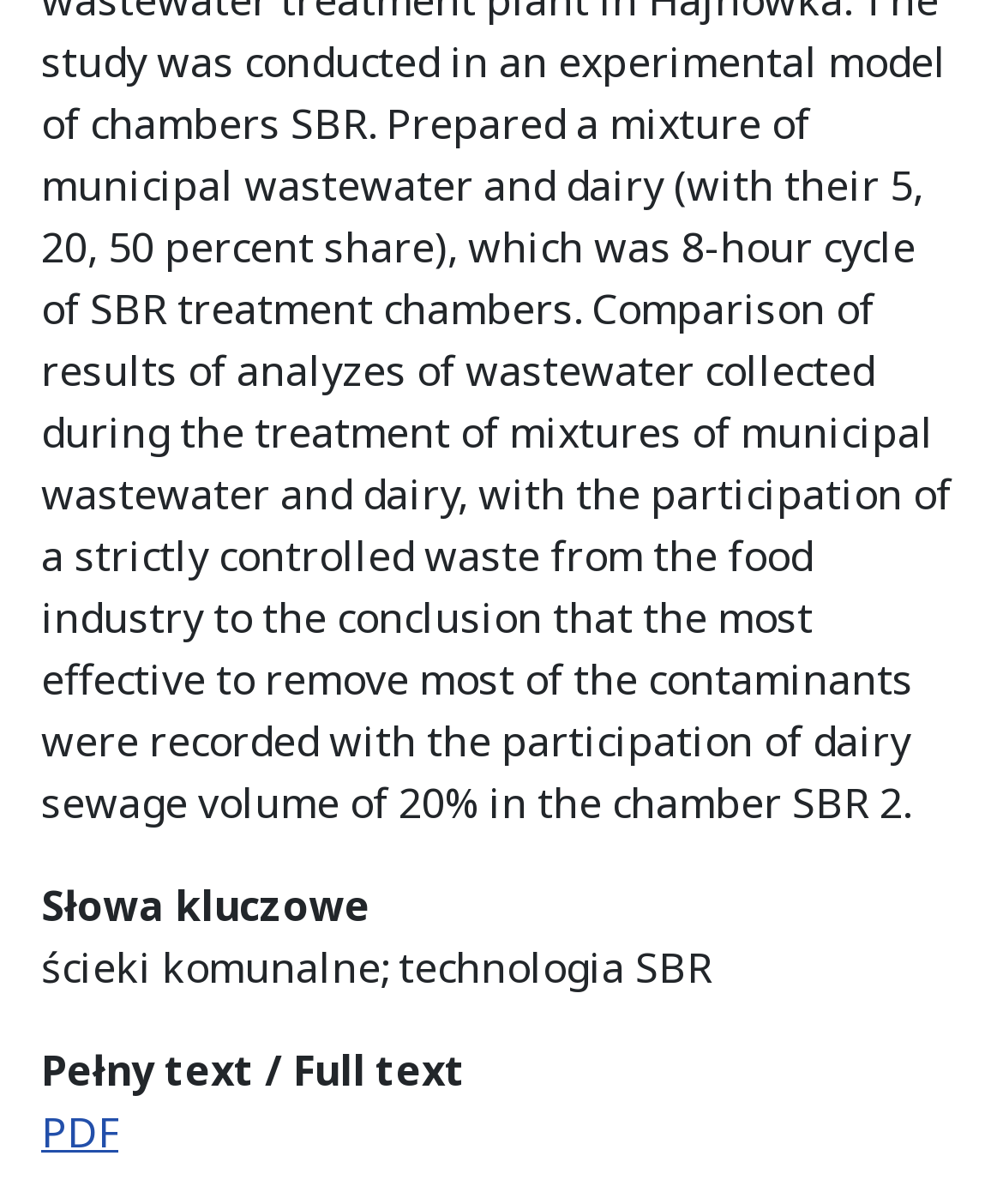Locate the UI element that matches the description PDF in the webpage screenshot. Return the bounding box coordinates in the format (top-left x, top-left y, bottom-right x, bottom-right y), with values ranging from 0 to 1.

[0.041, 0.917, 0.118, 0.964]